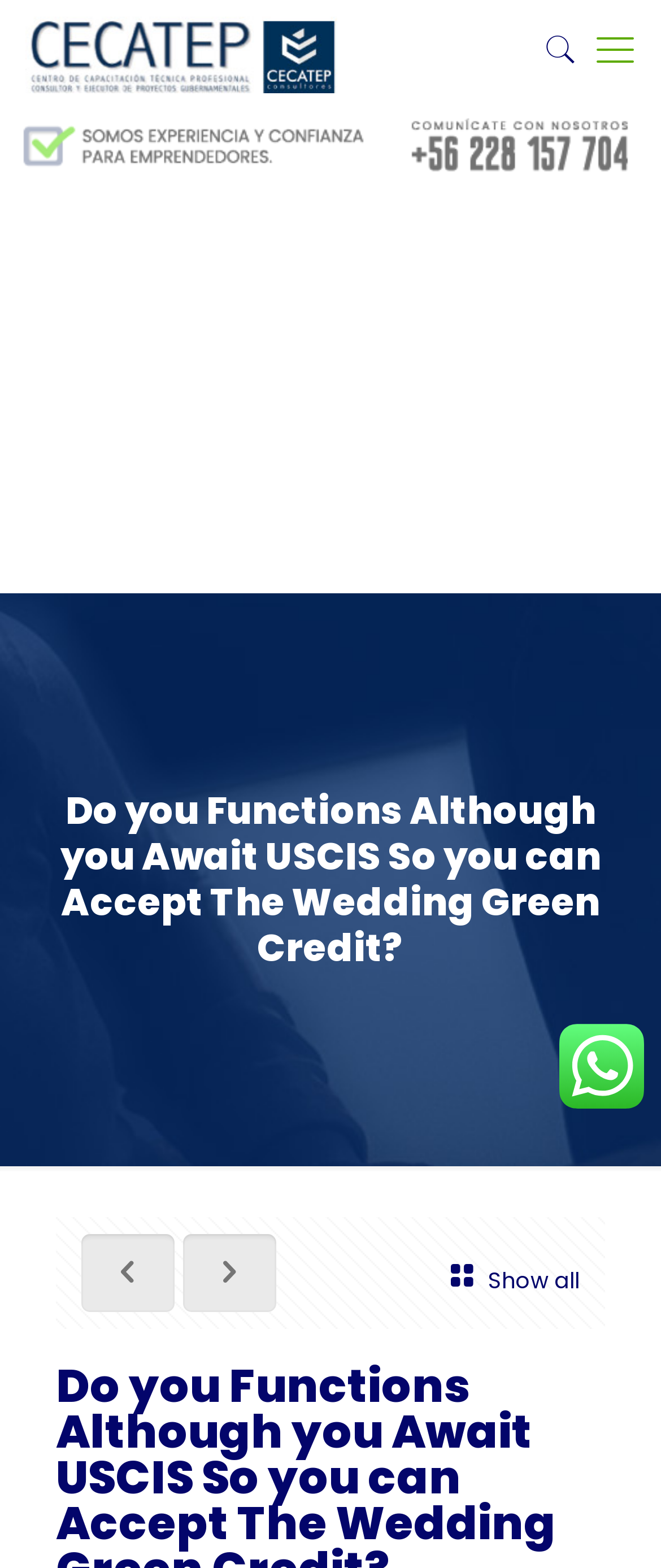How many icons are there on the top right corner? From the image, respond with a single word or brief phrase.

2